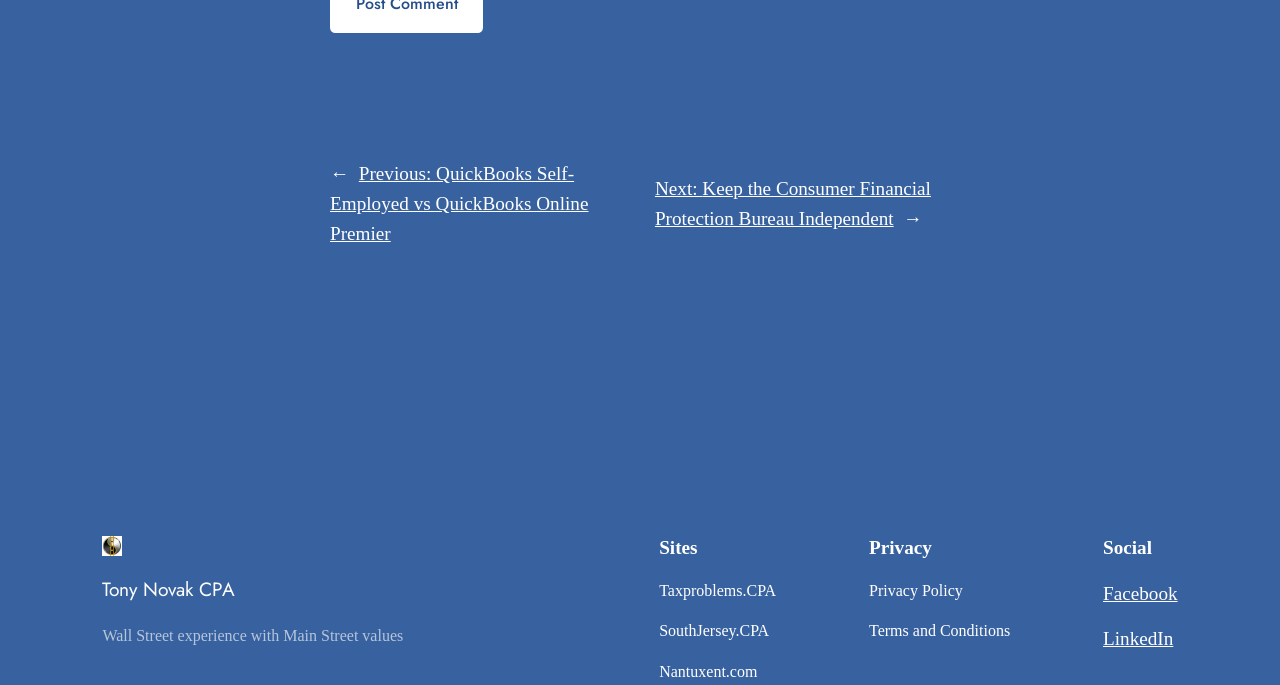Please provide the bounding box coordinate of the region that matches the element description: Tony Novak CPA. Coordinates should be in the format (top-left x, top-left y, bottom-right x, bottom-right y) and all values should be between 0 and 1.

[0.08, 0.84, 0.184, 0.881]